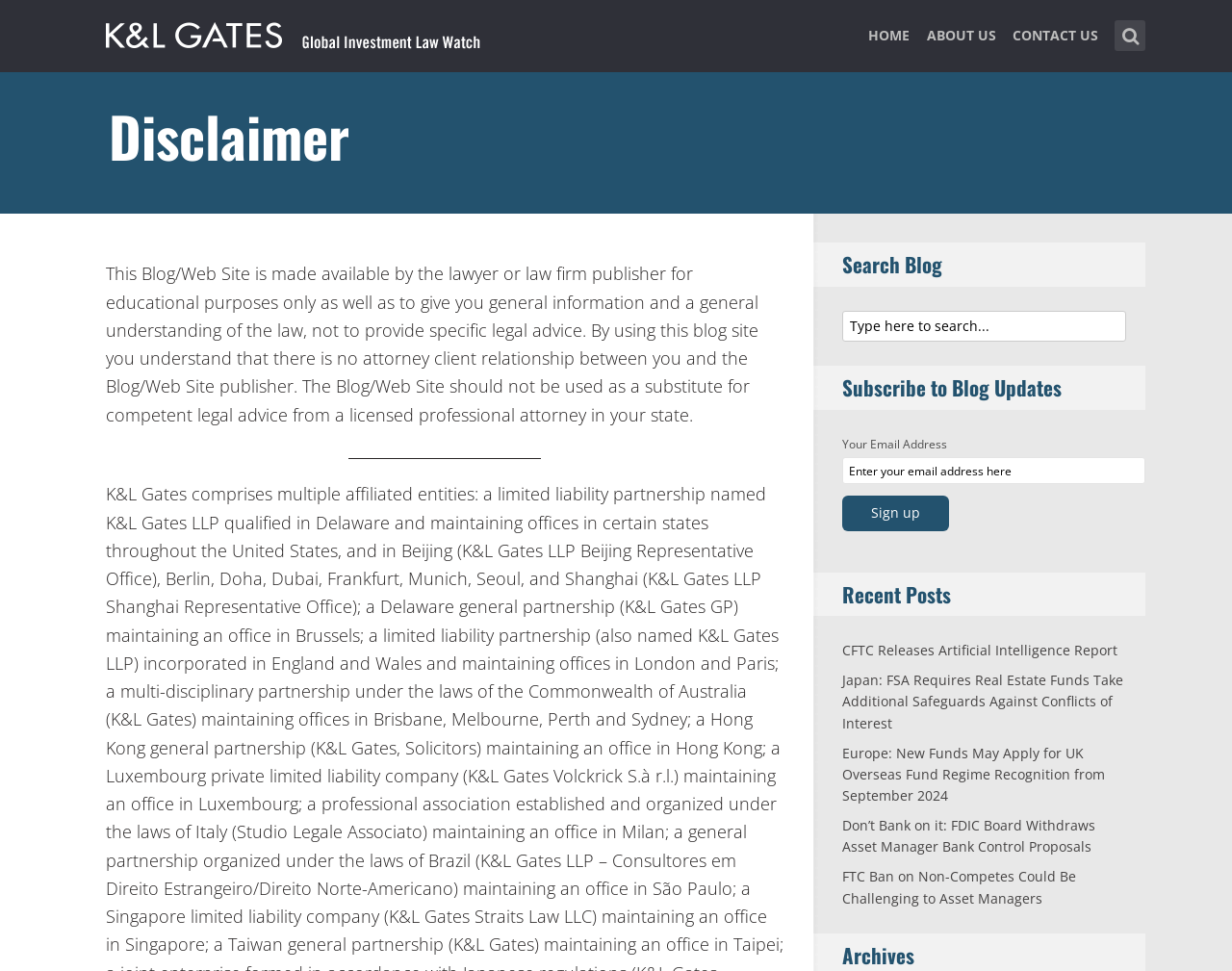How many recent posts are listed?
Identify the answer in the screenshot and reply with a single word or phrase.

5